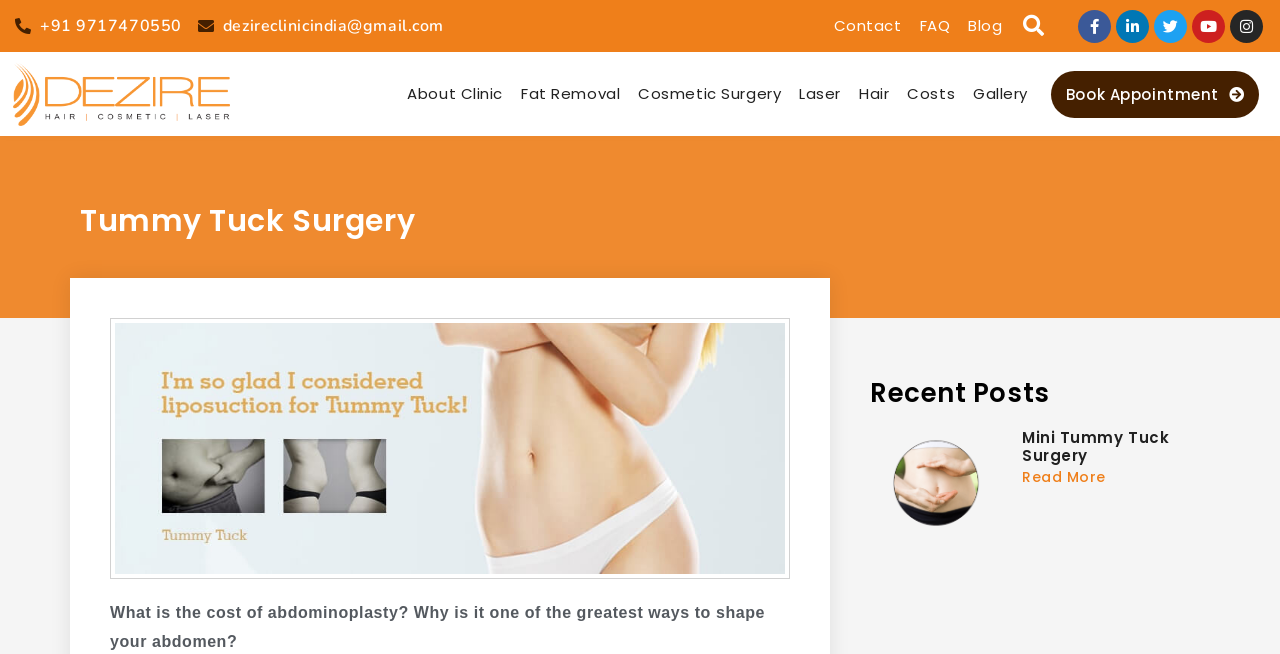Please find the bounding box for the following UI element description. Provide the coordinates in (top-left x, top-left y, bottom-right x, bottom-right y) format, with values between 0 and 1: Book Appointment

[0.821, 0.108, 0.984, 0.18]